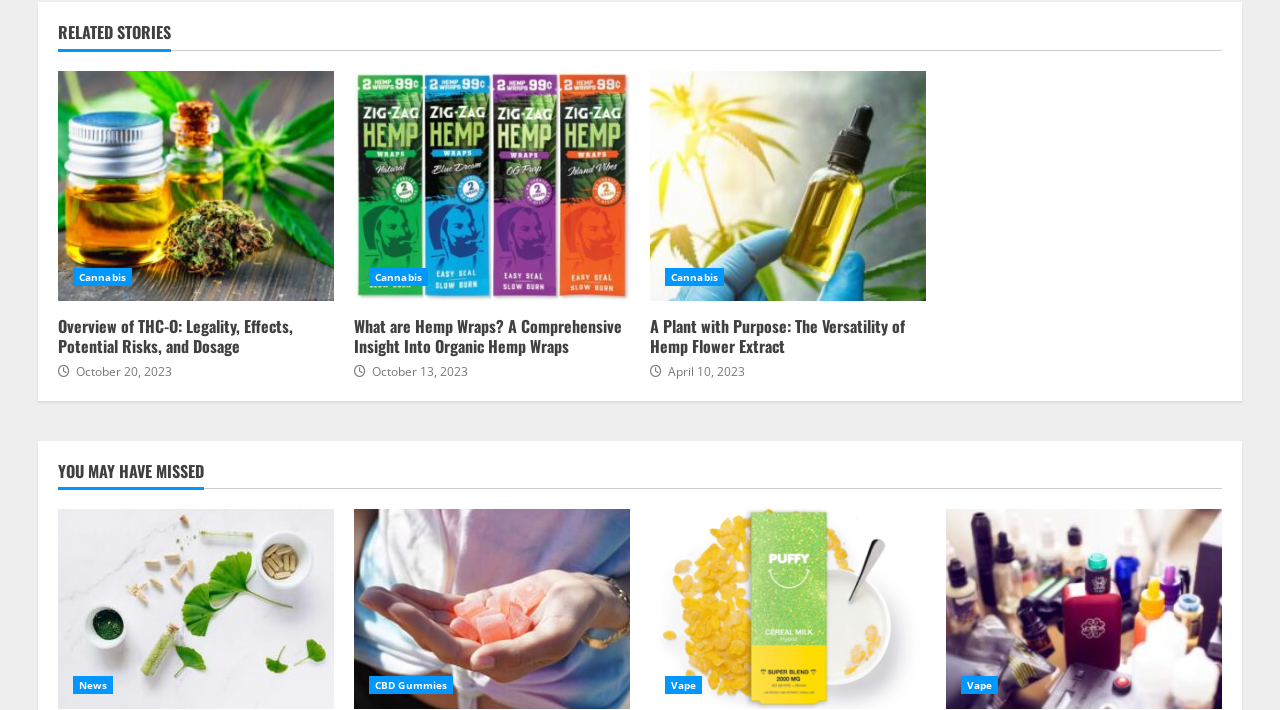Please specify the bounding box coordinates in the format (top-left x, top-left y, bottom-right x, bottom-right y), with values ranging from 0 to 1. Identify the bounding box for the UI component described as follows: CBD Gummies

[0.288, 0.953, 0.354, 0.978]